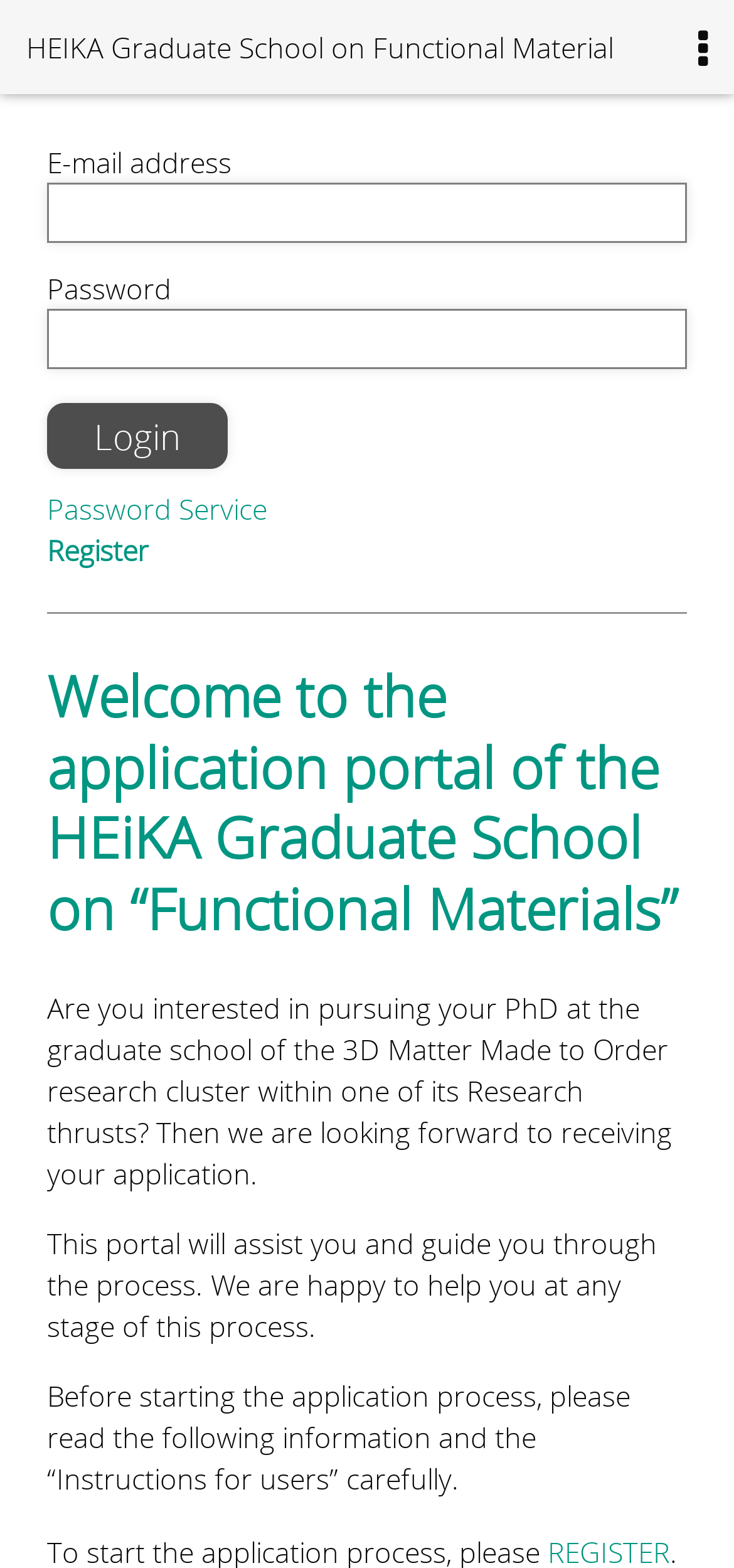What is the label of the button for login?
Please provide a comprehensive answer based on the information in the image.

The label of the button for login can be found in the button element with bounding box coordinates [0.064, 0.257, 0.31, 0.299], which reads 'Login'.